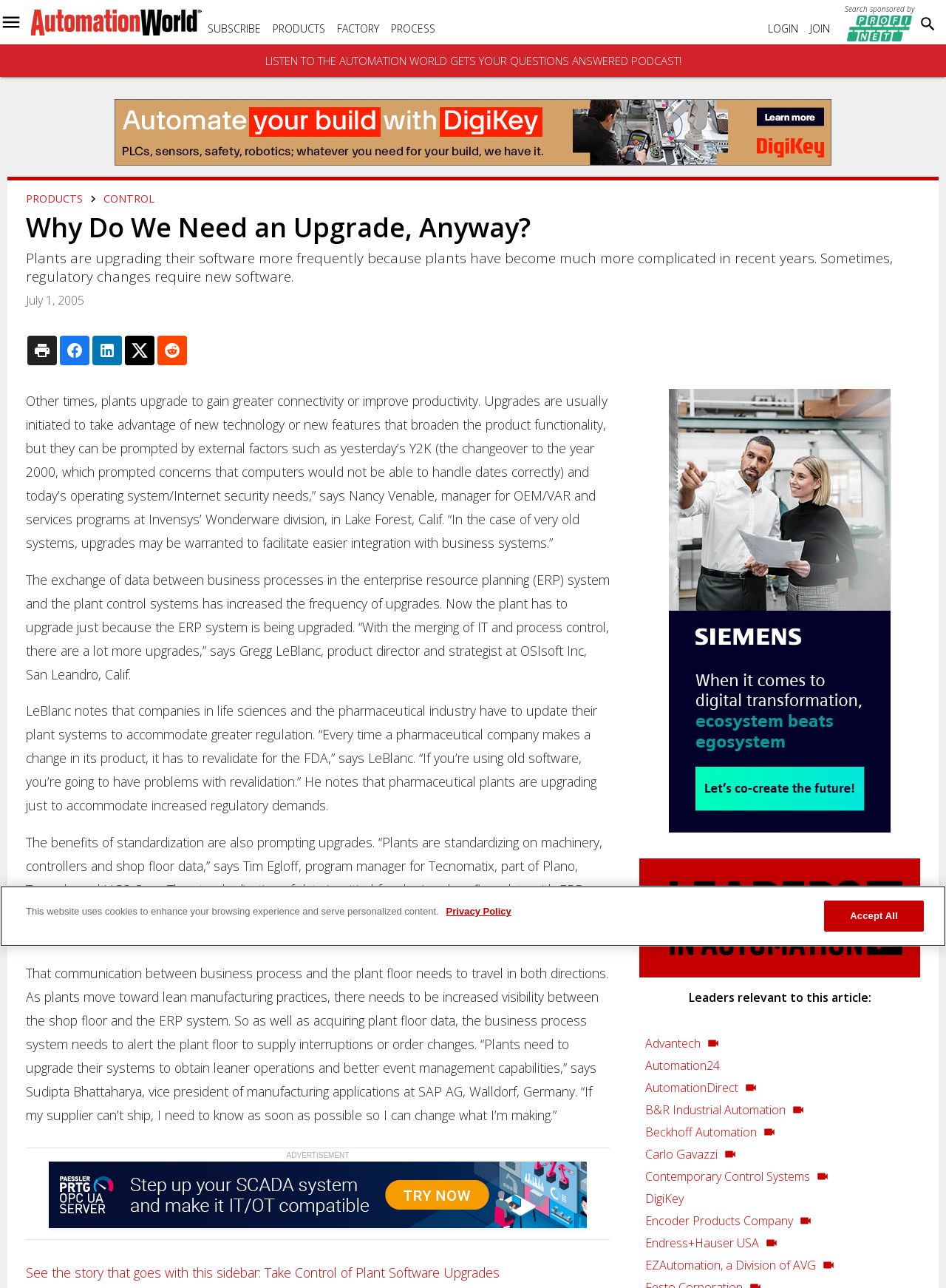Identify the bounding box coordinates of the region I need to click to complete this instruction: "Click on the 'SUBSCRIBE' link".

[0.22, 0.017, 0.276, 0.028]